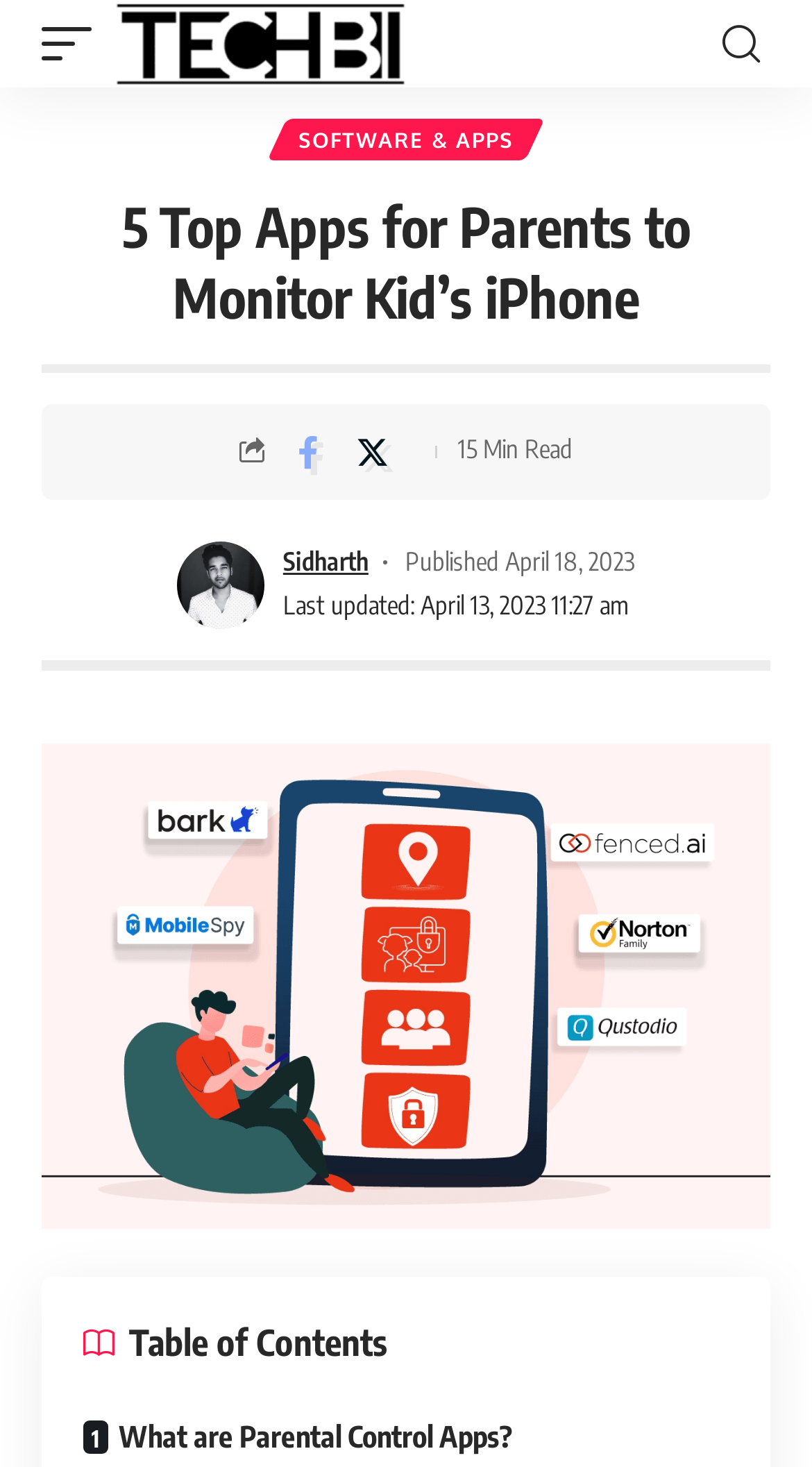What is the name of the website?
Please answer the question with a detailed and comprehensive explanation.

I determined the name of the website by looking at the link element with the text 'TechBii' and an image with the same name, which is likely the website's logo.